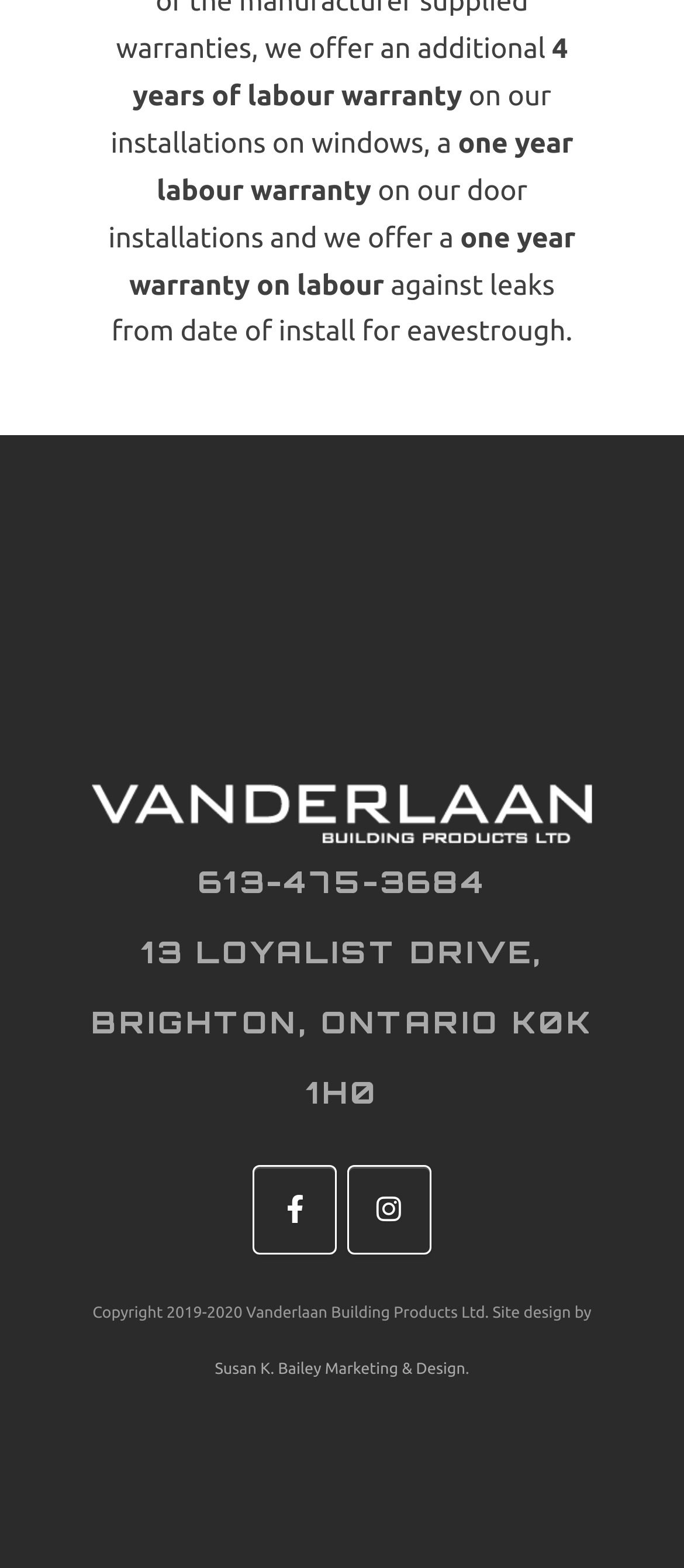What is the warranty period for window installations?
Please respond to the question thoroughly and include all relevant details.

The warranty period for window installations can be found in the text '4 years of labour warranty' which is located at the top of the webpage, indicating that the company provides a 4-year warranty for their window installations.